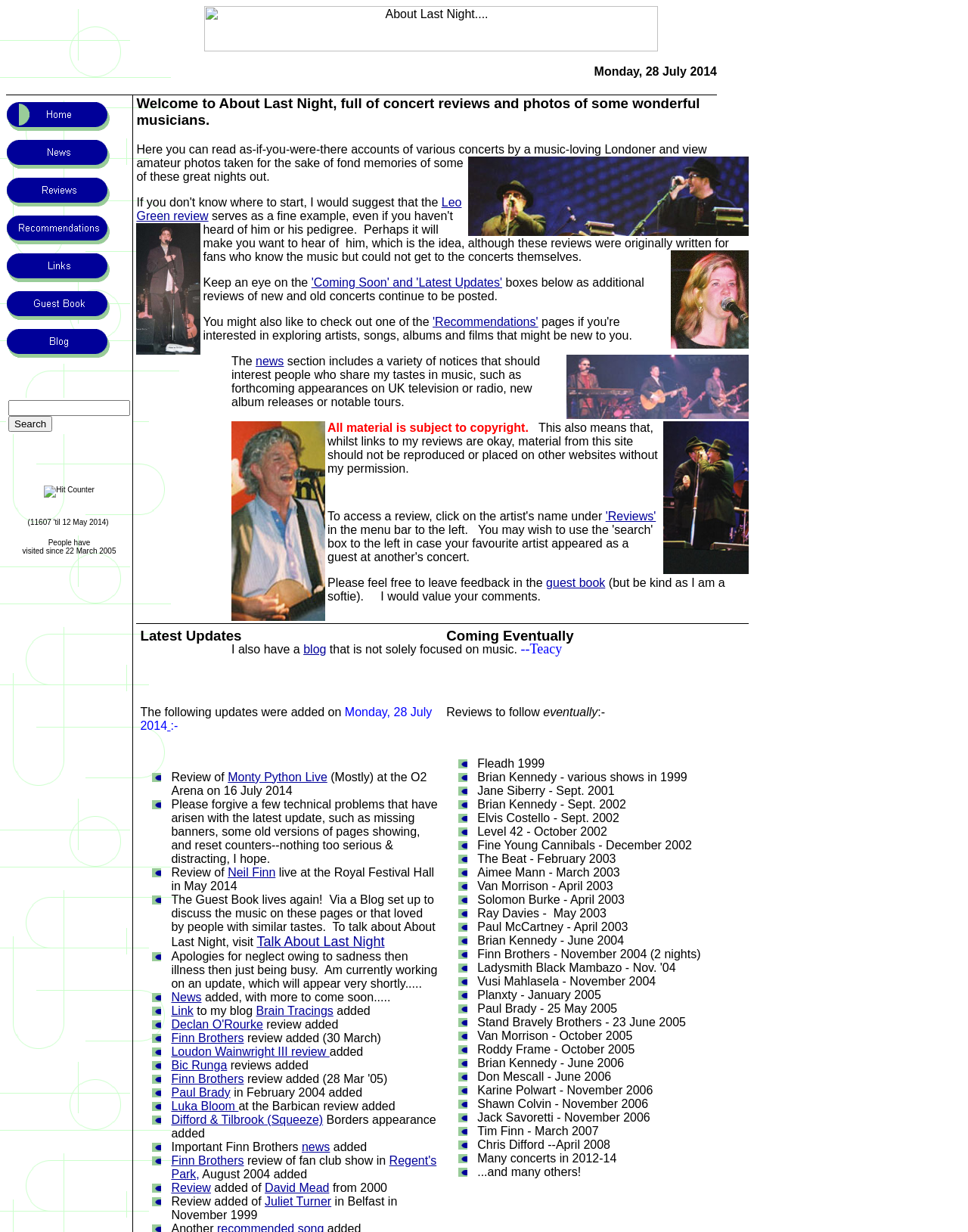Locate the bounding box coordinates of the item that should be clicked to fulfill the instruction: "Go to Home page".

[0.006, 0.1, 0.116, 0.11]